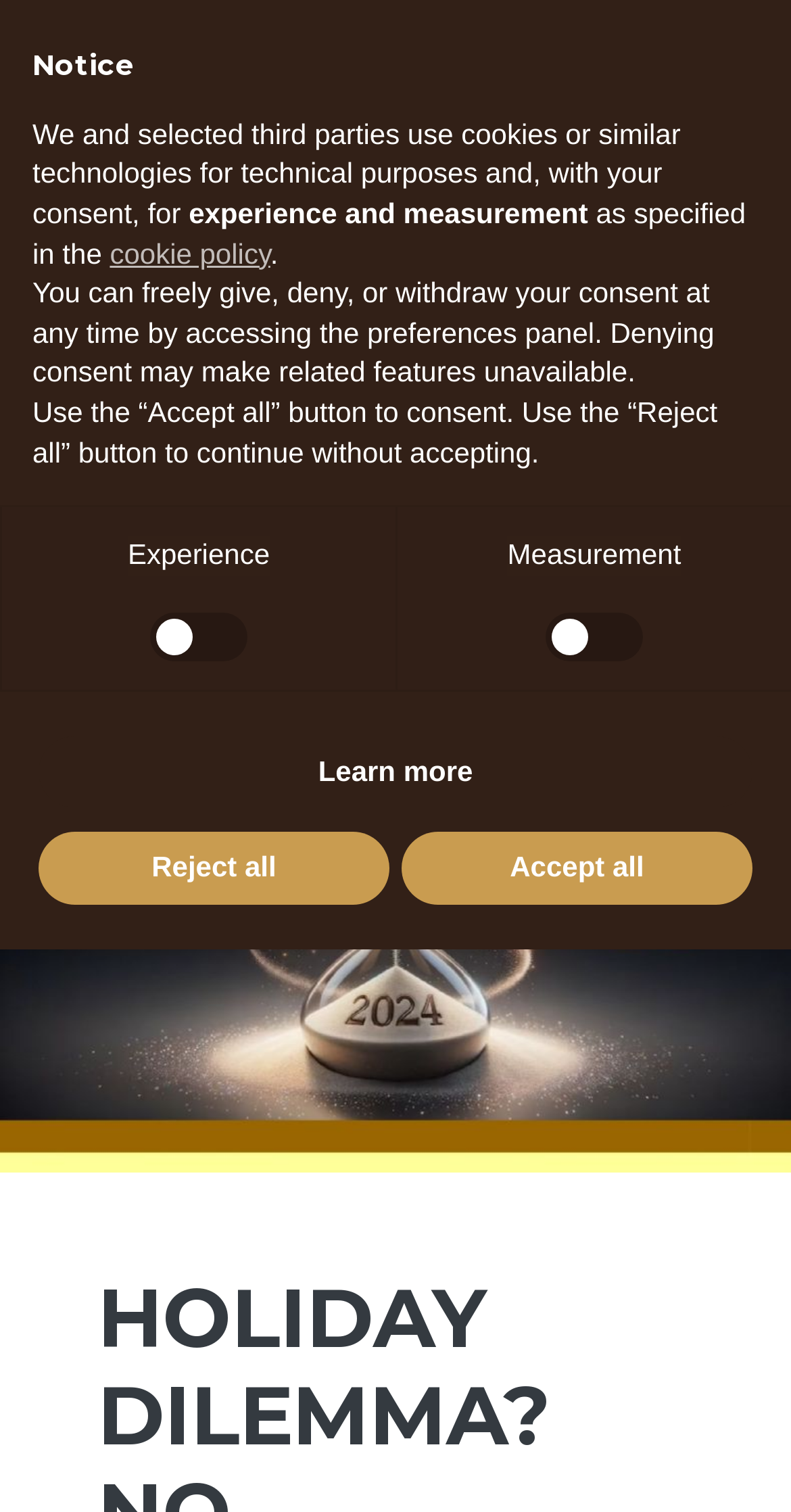Show the bounding box coordinates for the HTML element as described: "cookie policy".

[0.139, 0.156, 0.342, 0.178]